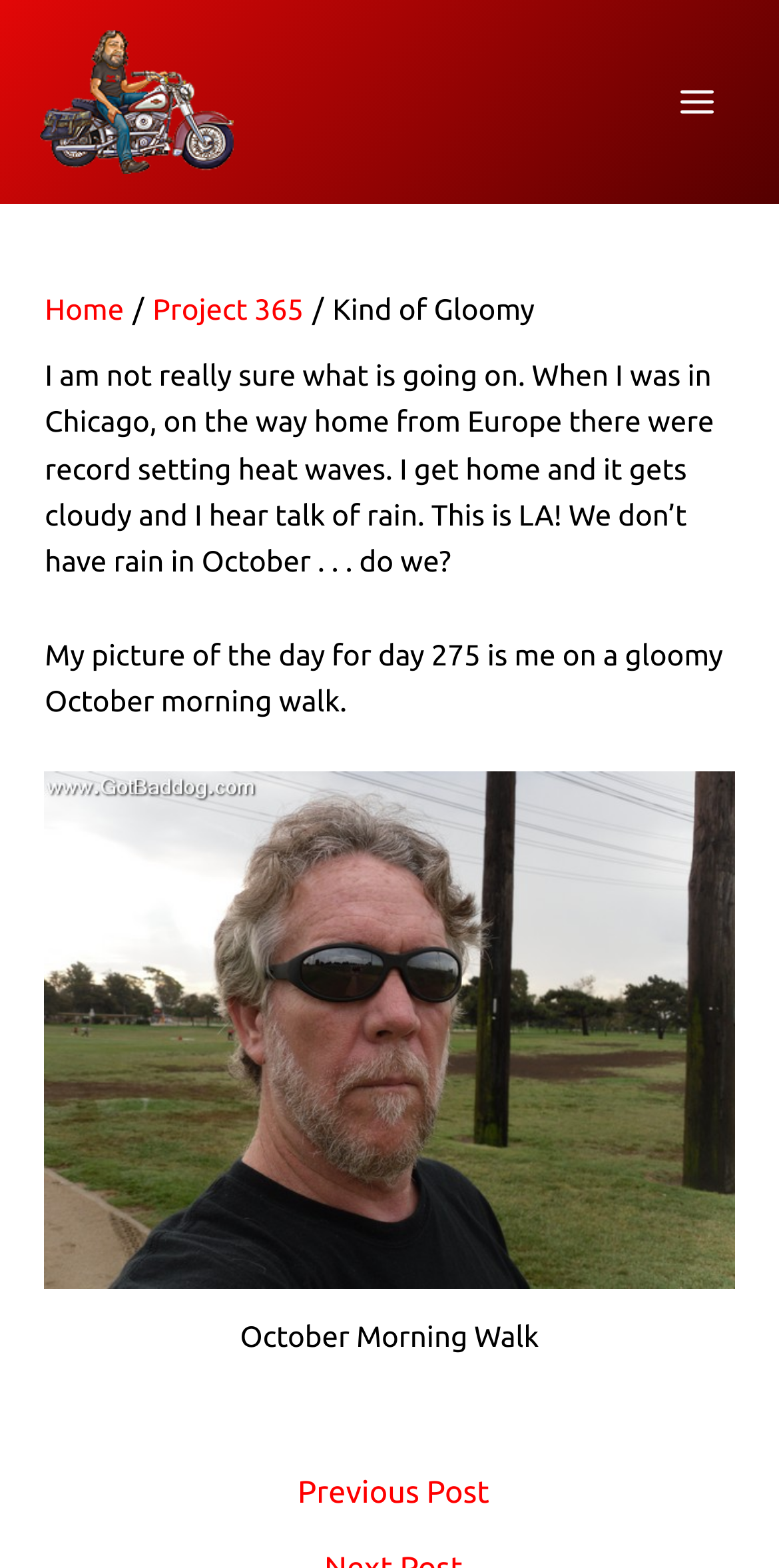Bounding box coordinates should be provided in the format (top-left x, top-left y, bottom-right x, bottom-right y) with all values between 0 and 1. Identify the bounding box for this UI element: ← Previous Post

[0.025, 0.942, 0.985, 0.962]